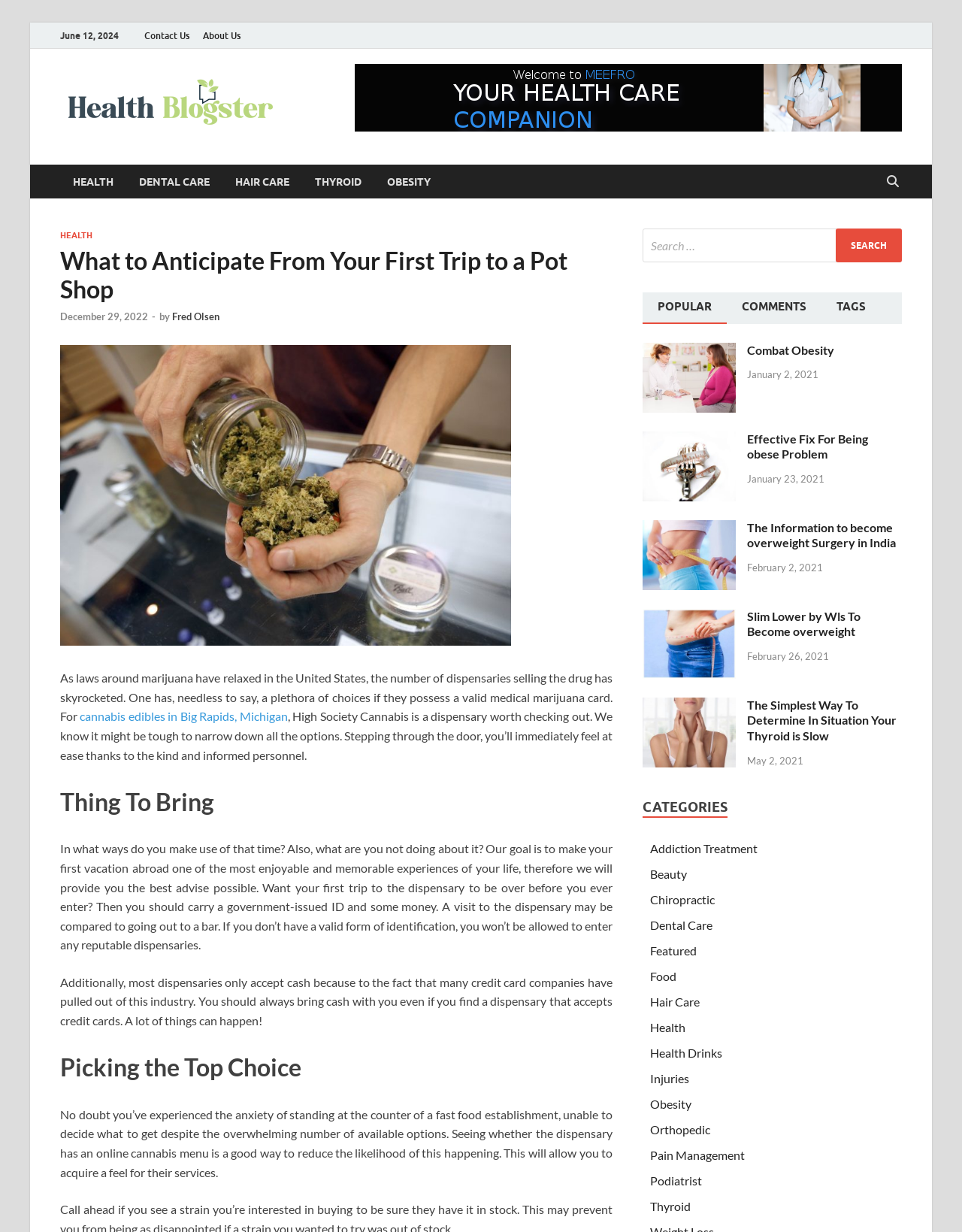Determine the bounding box coordinates for the area you should click to complete the following instruction: "Read the article about 'What to Anticipate From Your First Trip to a Pot Shop'".

[0.062, 0.2, 0.637, 0.247]